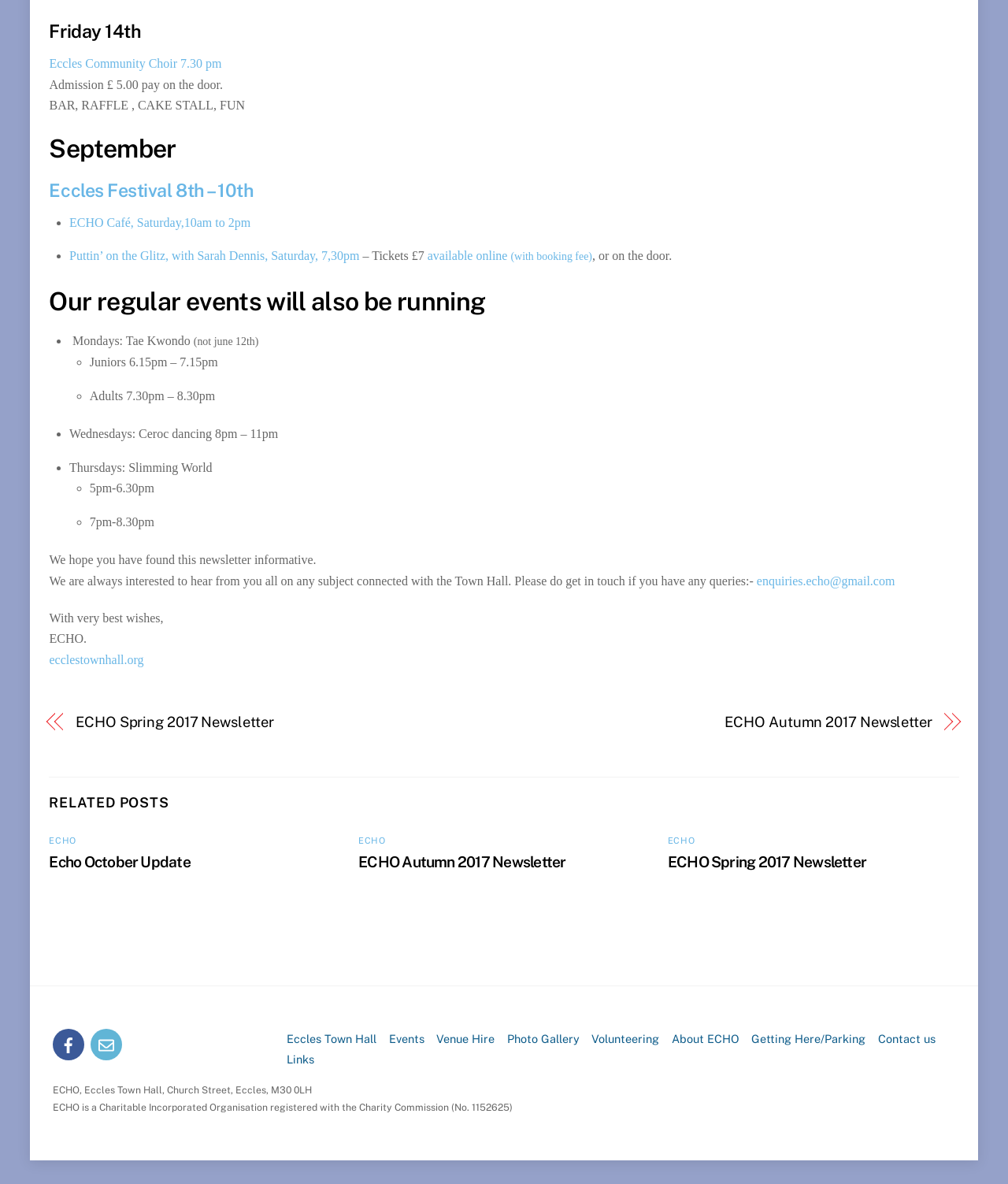How much does it cost to attend Eccles Festival?
Based on the image, answer the question with as much detail as possible.

Although the webpage mentions Eccles Festival, it does not provide information about the cost of attending the event. Therefore, the answer is 'Not mentioned'.